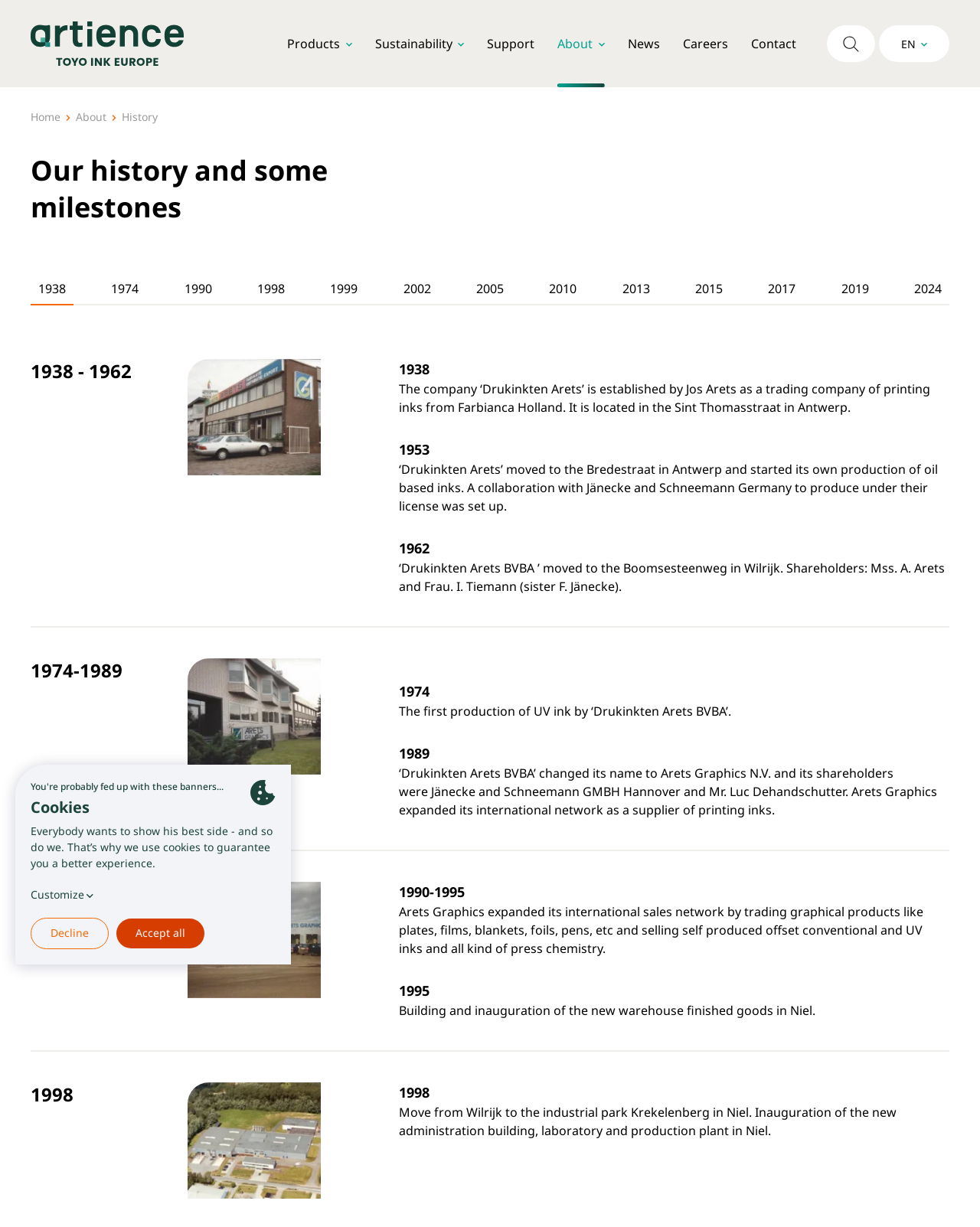Show me the bounding box coordinates of the clickable region to achieve the task as per the instruction: "Click on the 'pdf forms' link".

None